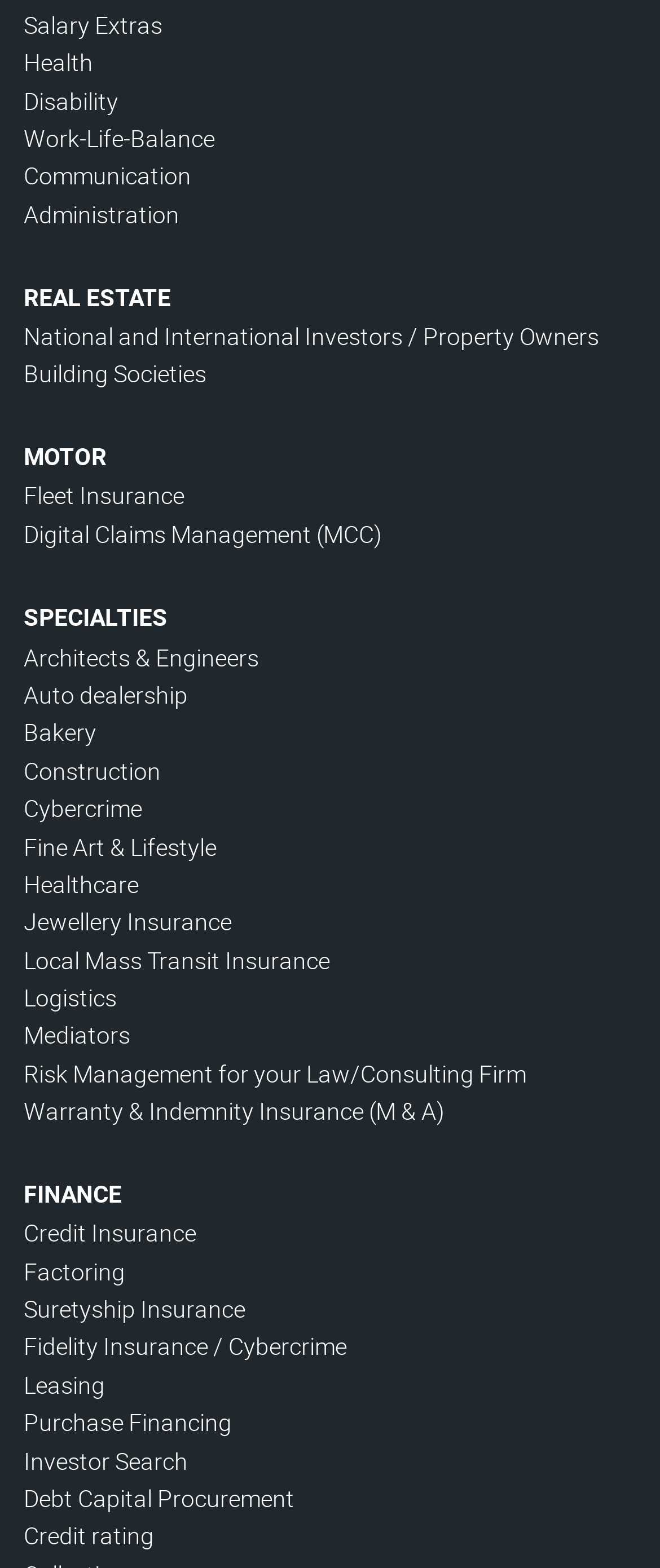Provide a single word or phrase answer to the question: 
What is the last link on the webpage?

Credit rating